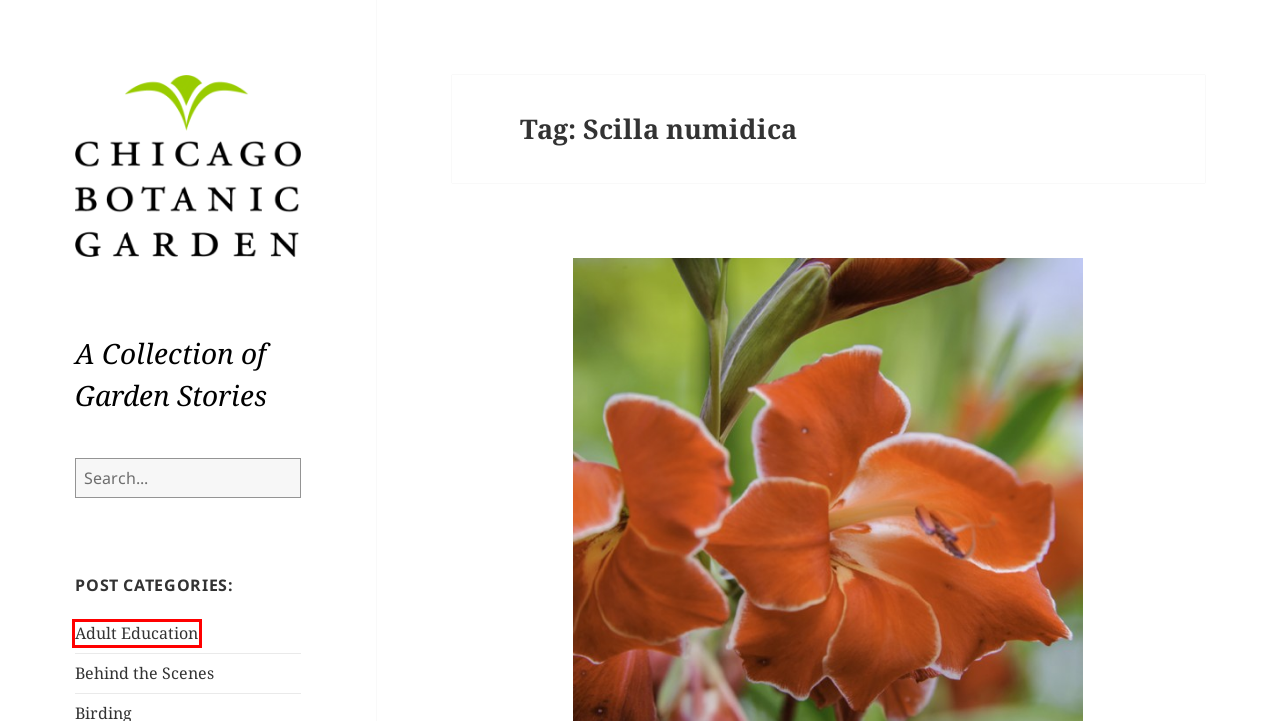Look at the screenshot of a webpage that includes a red bounding box around a UI element. Select the most appropriate webpage description that matches the page seen after clicking the highlighted element. Here are the candidates:
A. august – My Chicago Botanic Garden
B. Tom Weaver – My Chicago Botanic Garden
C. Ecology & Wildlife – My Chicago Botanic Garden
D. Behind the Scenes – My Chicago Botanic Garden
E. Adult Education – My Chicago Botanic Garden
F. The Orchid Show – My Chicago Botanic Garden
G. Lycoris – My Chicago Botanic Garden
H. How-To – My Chicago Botanic Garden

E